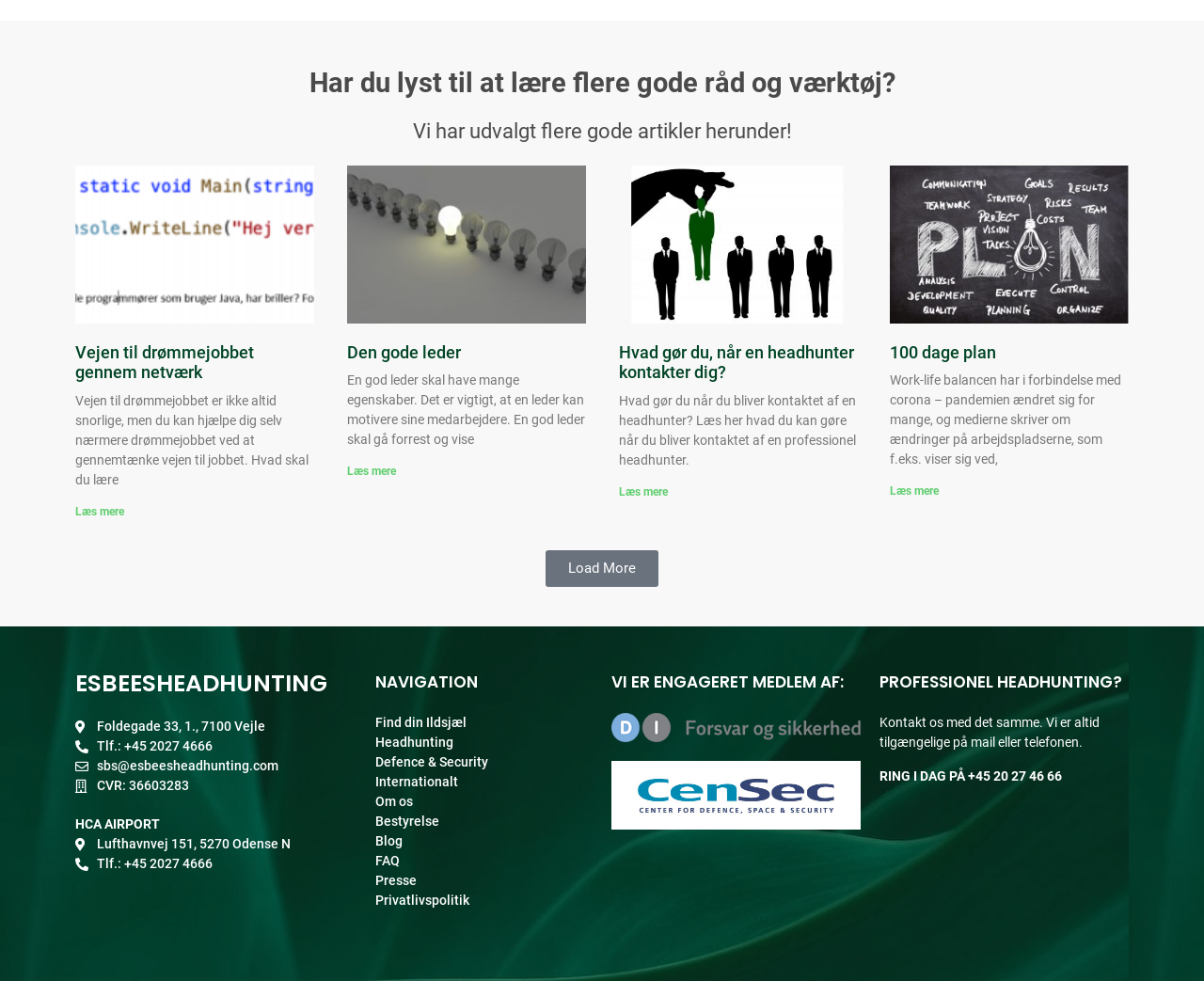Provide a brief response in the form of a single word or phrase:
How many navigation links are there?

9